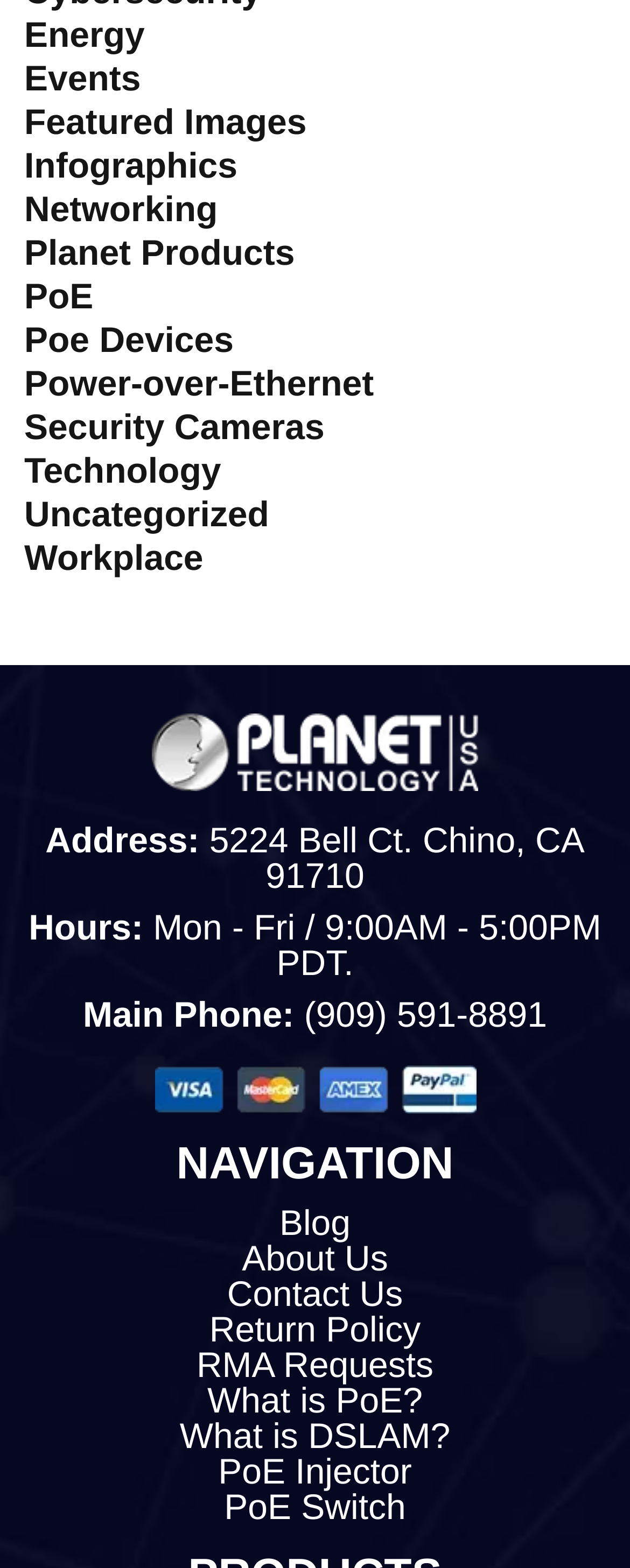Determine the bounding box coordinates of the clickable element to achieve the following action: 'Learn about PoE'. Provide the coordinates as four float values between 0 and 1, formatted as [left, top, right, bottom].

[0.329, 0.883, 0.671, 0.905]